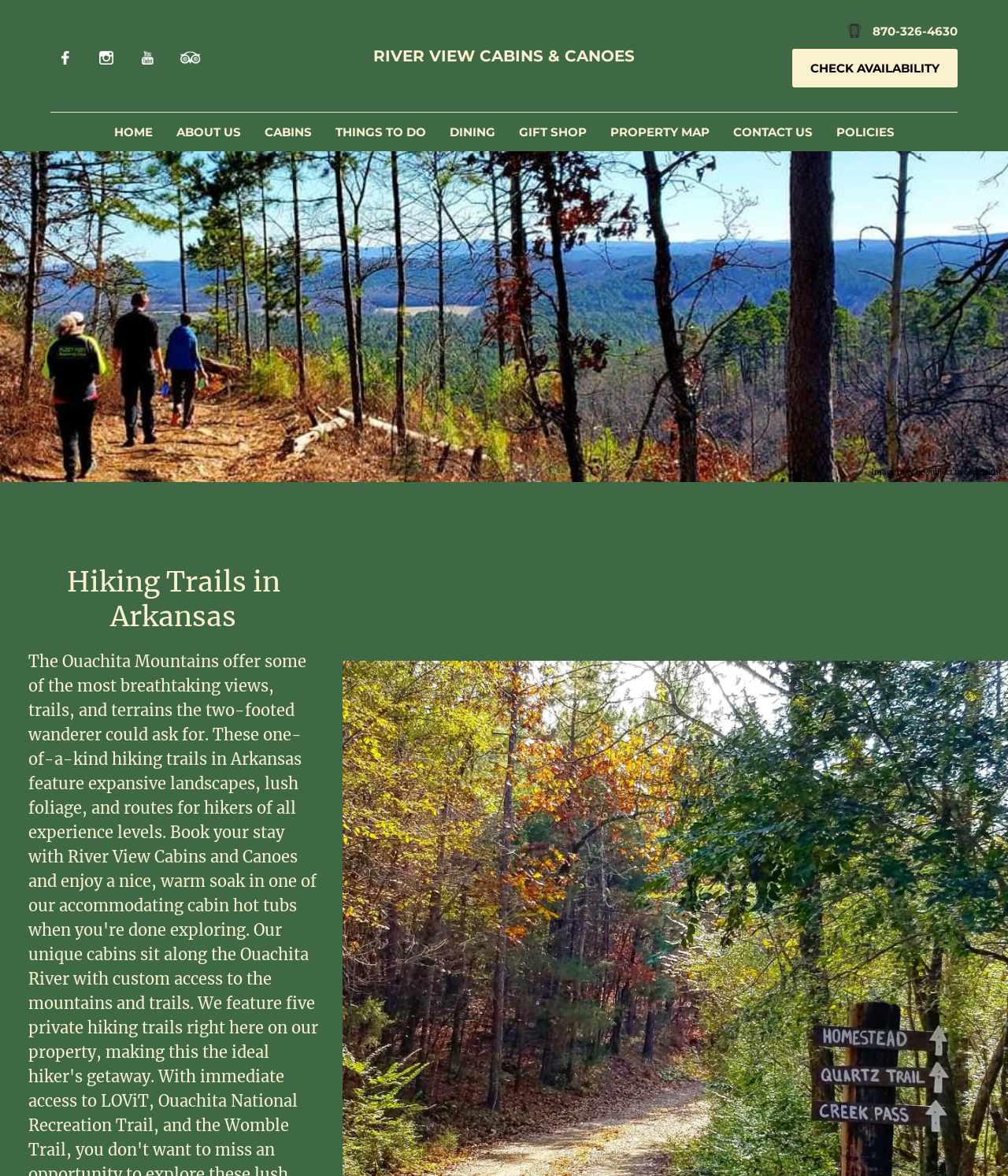How many navigation links are available on the webpage?
Refer to the image and provide a detailed answer to the question.

I counted the number of navigation links by looking at the top-center of the webpage, where there are links to HOME, ABOUT US, CABINS, THINGS TO DO, DINING, GIFT SHOP, PROPERTY MAP, CONTACT US, and POLICIES.